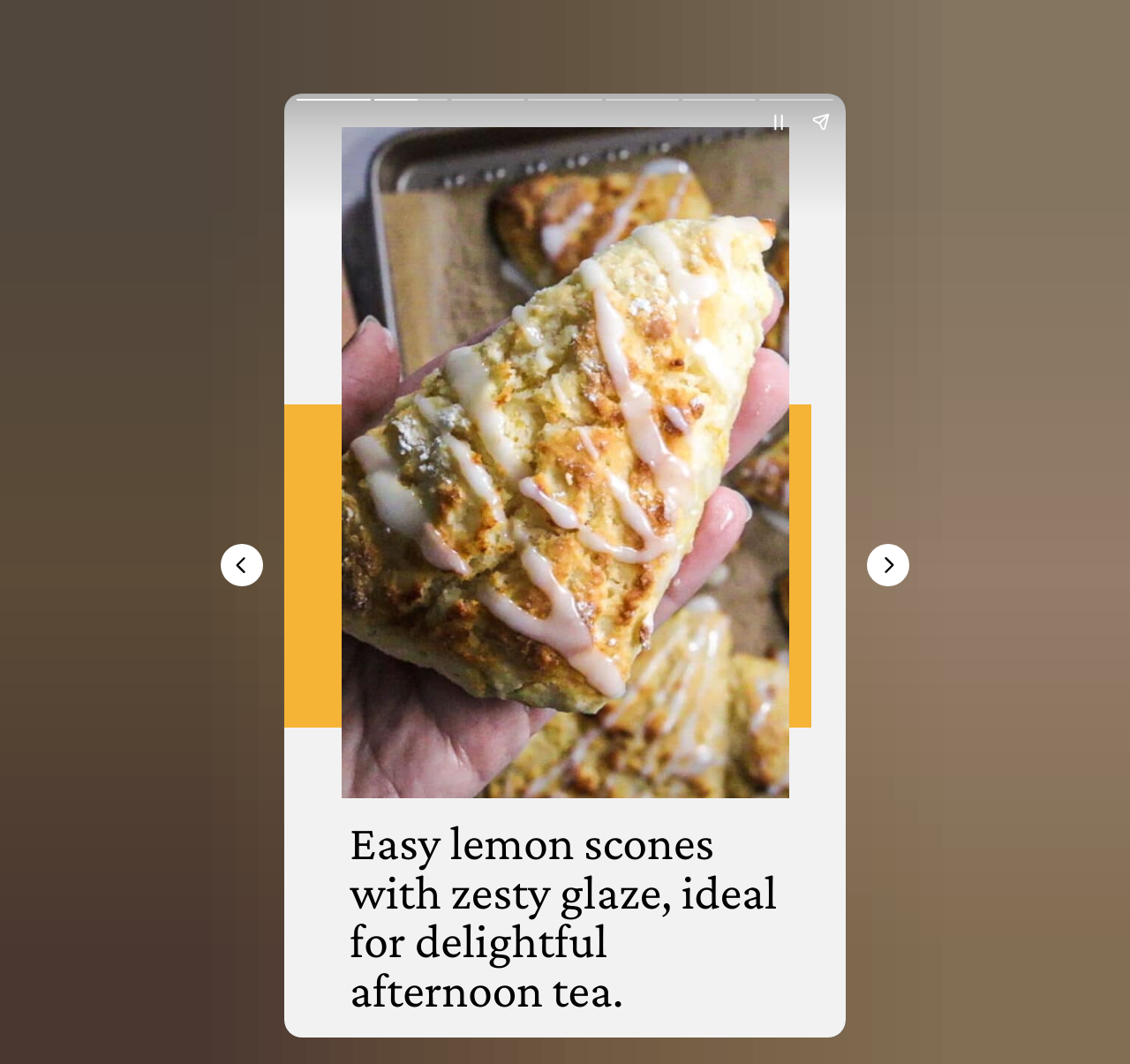Generate a comprehensive description of the webpage content.

The webpage is about a recipe for lemon glazed scones, perfect for serving at afternoon tea. At the top, there is a heading that summarizes the recipe, "Easy lemon scones with zesty glaze, ideal for delightful afternoon tea." Below the heading, there is a prominent image showcasing a close-up shot of a lemon scone with a drizzle of lemon glaze on top, held by a hand. 

To the left of the image, there are two buttons, "Previous page" and "Pause story", positioned vertically. On the right side of the image, there are two more buttons, "Next page" and "Share story", also positioned vertically.